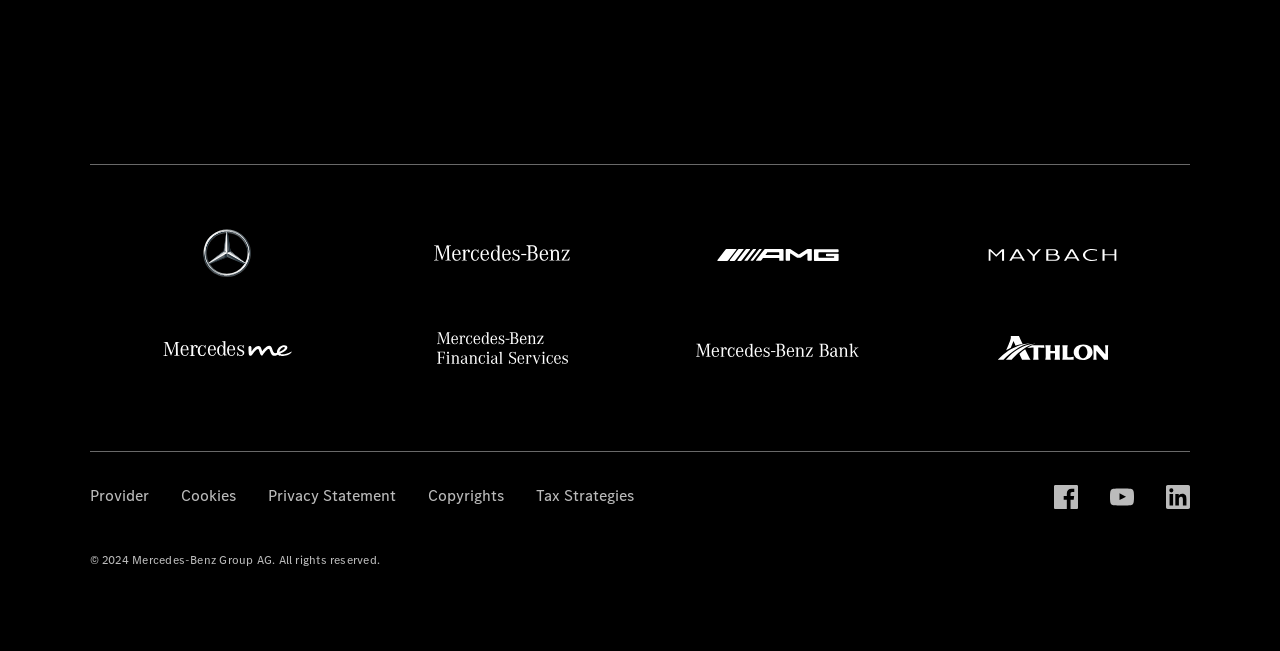Reply to the question below using a single word or brief phrase:
How many logos are displayed on the webpage?

6